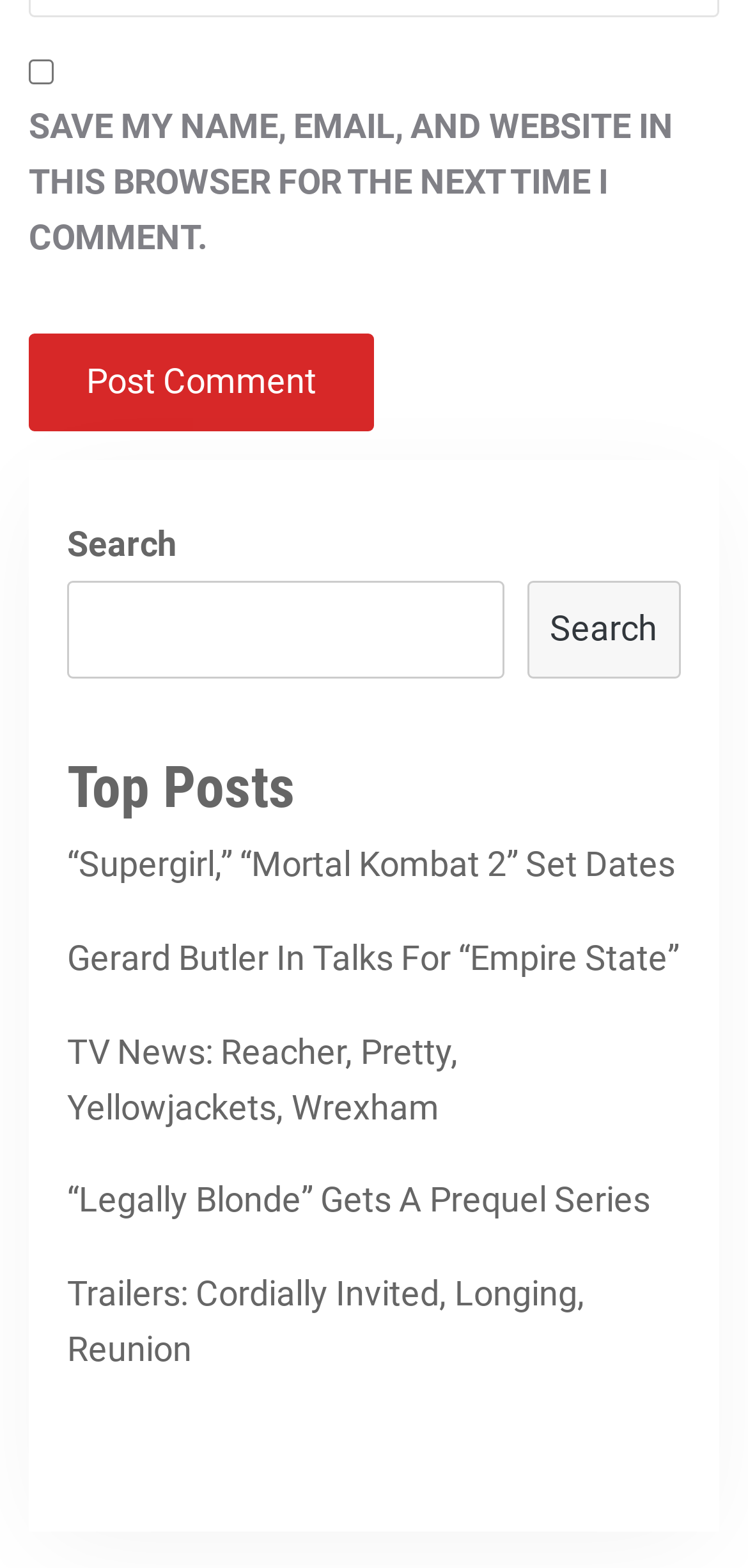Pinpoint the bounding box coordinates of the element you need to click to execute the following instruction: "Search for something". The bounding box should be represented by four float numbers between 0 and 1, in the format [left, top, right, bottom].

[0.09, 0.371, 0.675, 0.433]